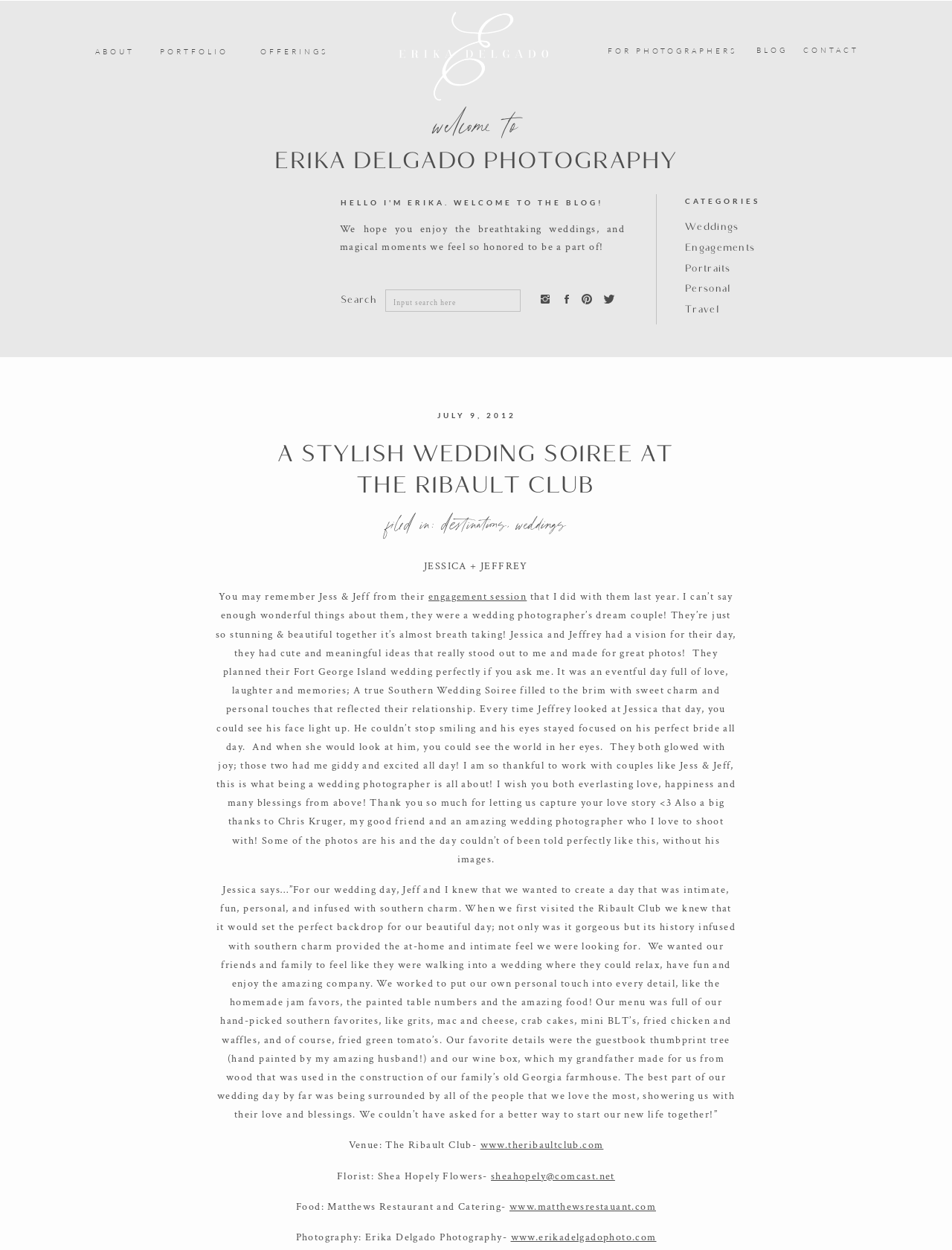Specify the bounding box coordinates of the region I need to click to perform the following instruction: "Check the 'weddings' category". The coordinates must be four float numbers in the range of 0 to 1, i.e., [left, top, right, bottom].

[0.543, 0.414, 0.594, 0.427]